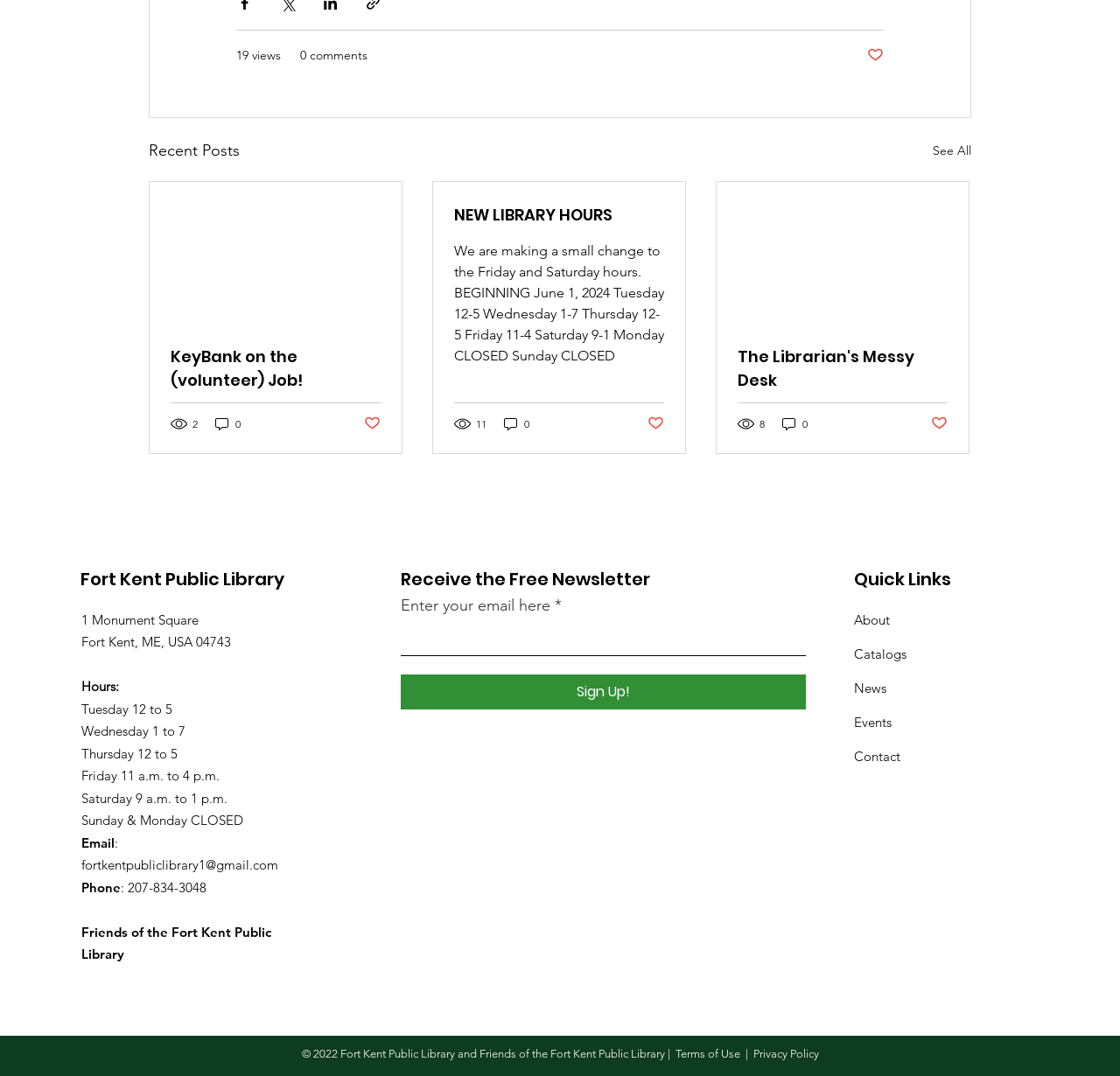Please specify the bounding box coordinates of the region to click in order to perform the following instruction: "Click the 'See All' link".

[0.833, 0.128, 0.867, 0.152]